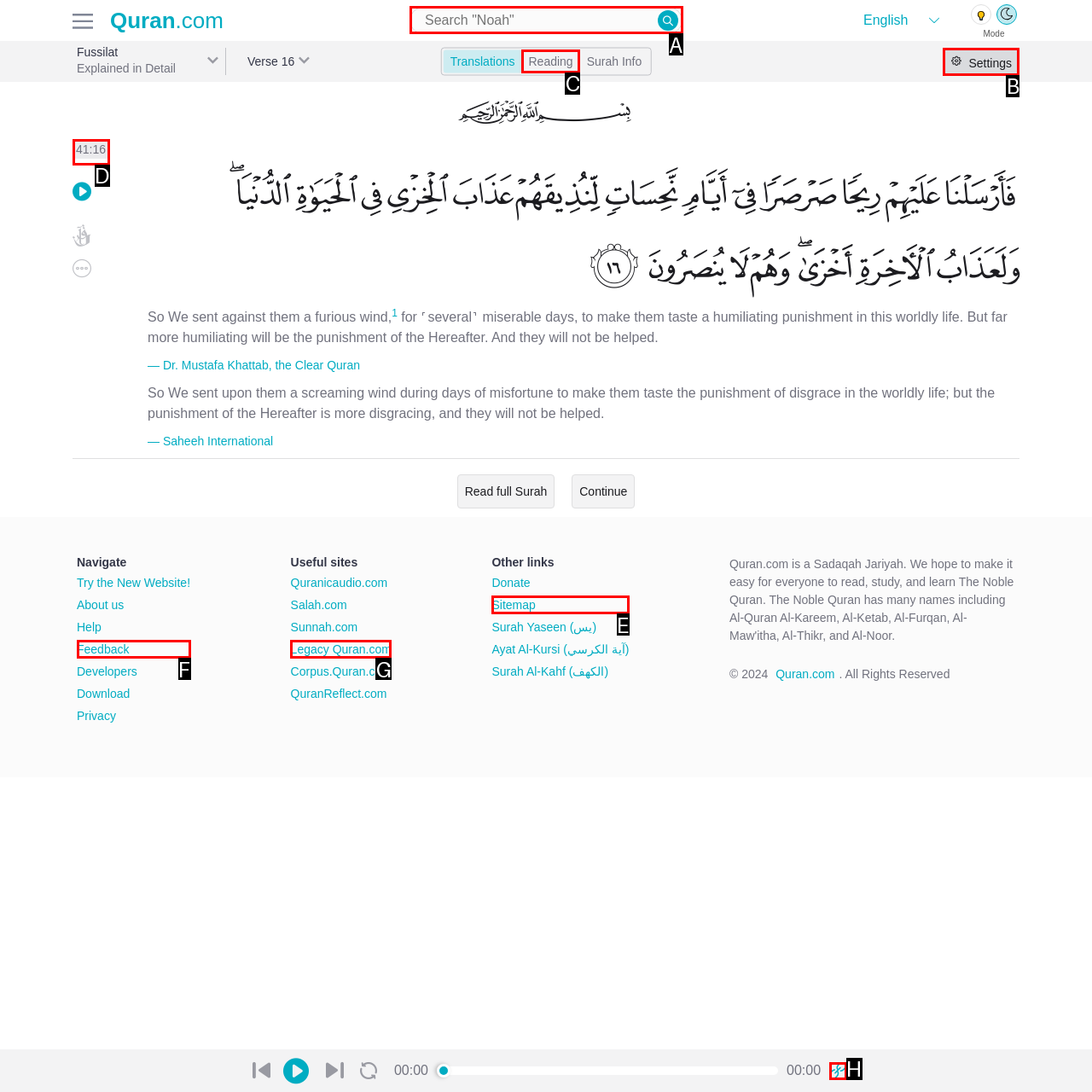Specify which HTML element I should click to complete this instruction: Search for a surah Answer with the letter of the relevant option.

A